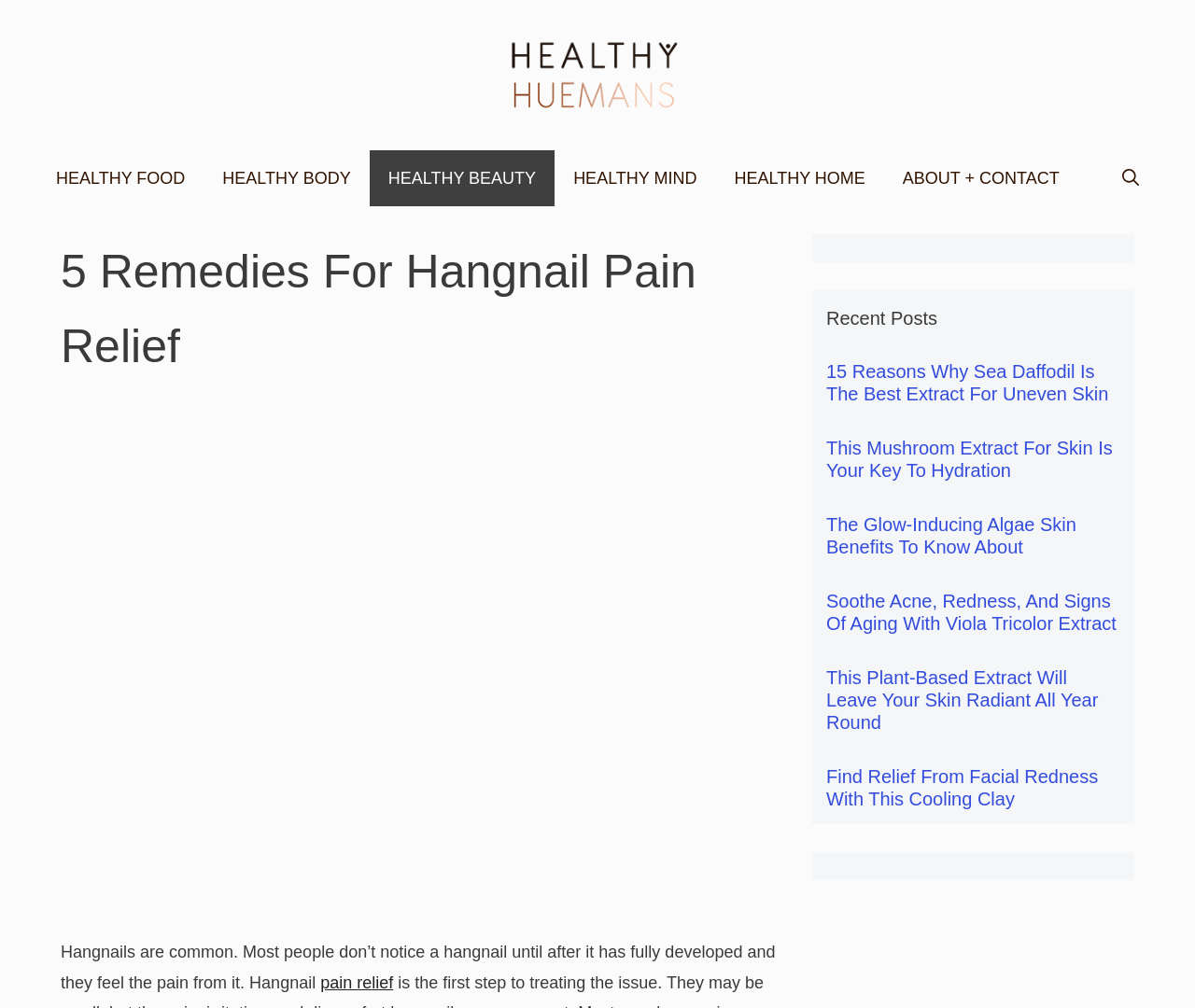Pinpoint the bounding box coordinates of the element to be clicked to execute the instruction: "Click on the 'Twitter' link to visit Twitter page".

None